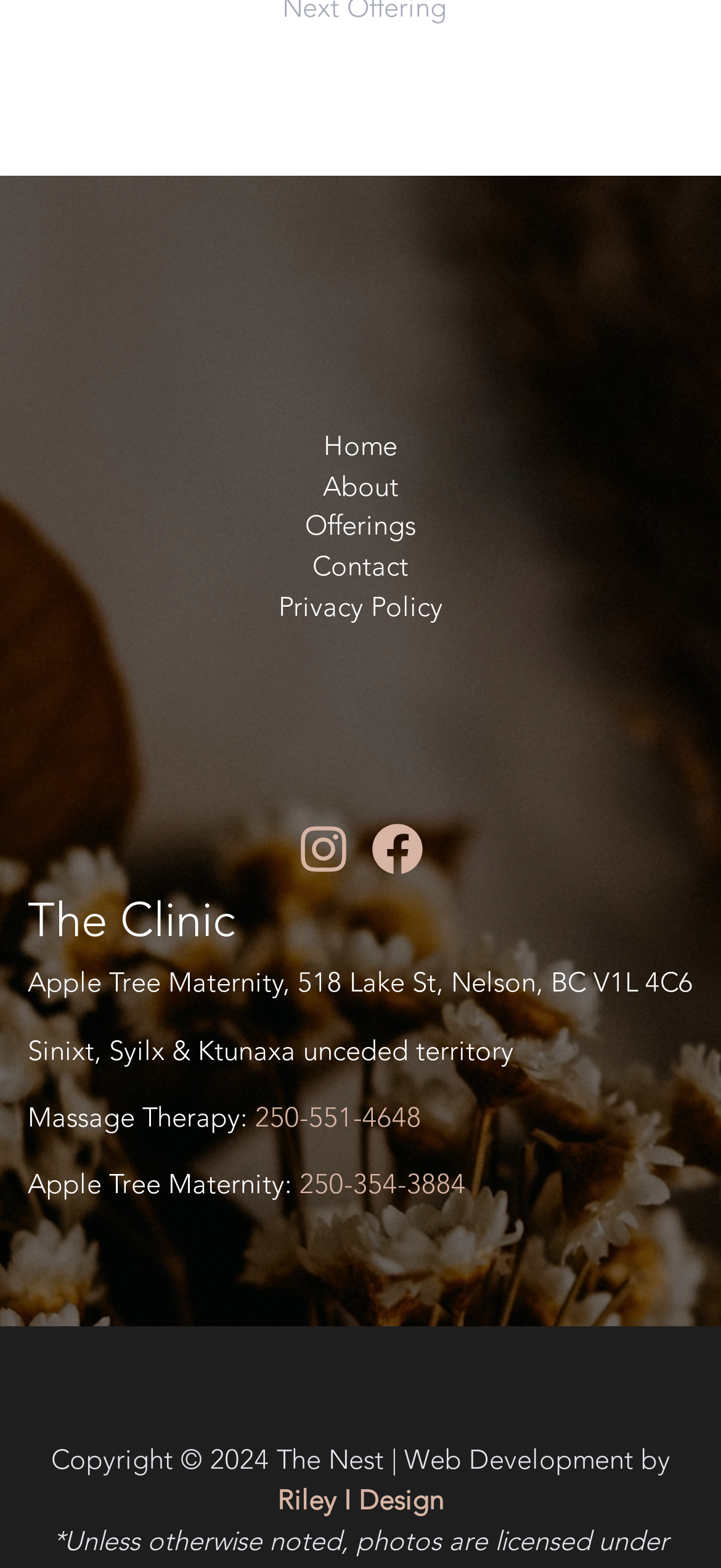Provide the bounding box coordinates of the HTML element this sentence describes: "Riley I Design".

[0.385, 0.944, 0.615, 0.971]